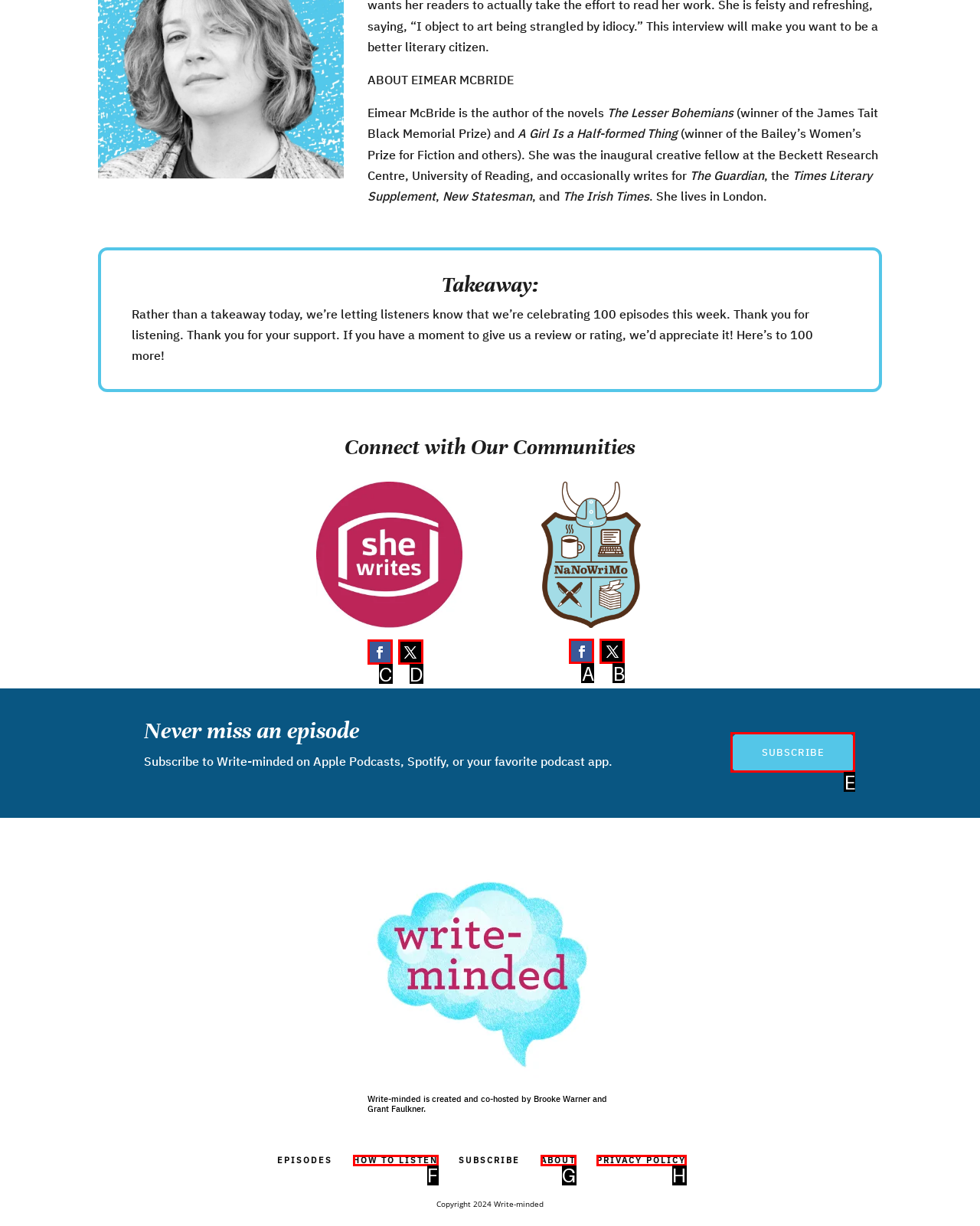Identify the HTML element that corresponds to the following description: Privacy Policy Provide the letter of the best matching option.

H